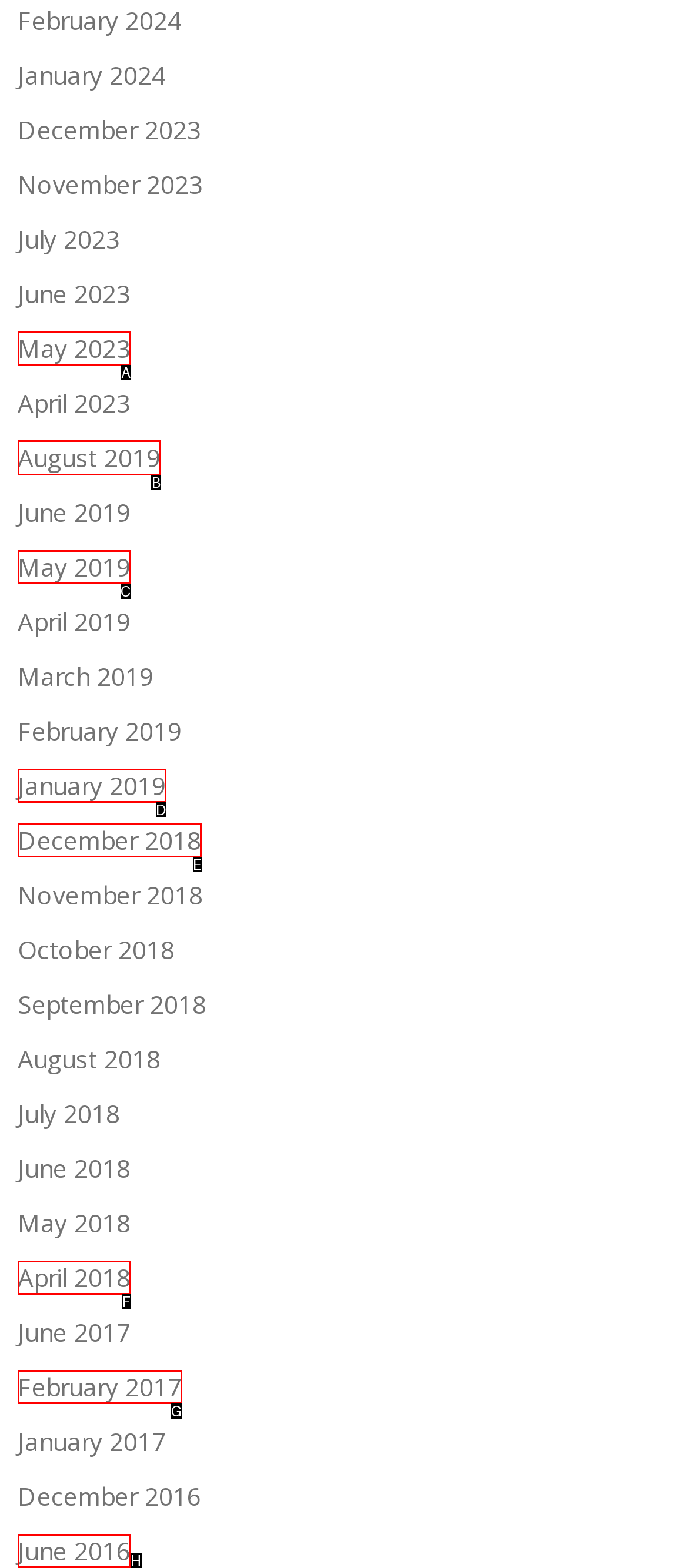Identify the appropriate choice to fulfill this task: Access August 2019
Respond with the letter corresponding to the correct option.

B